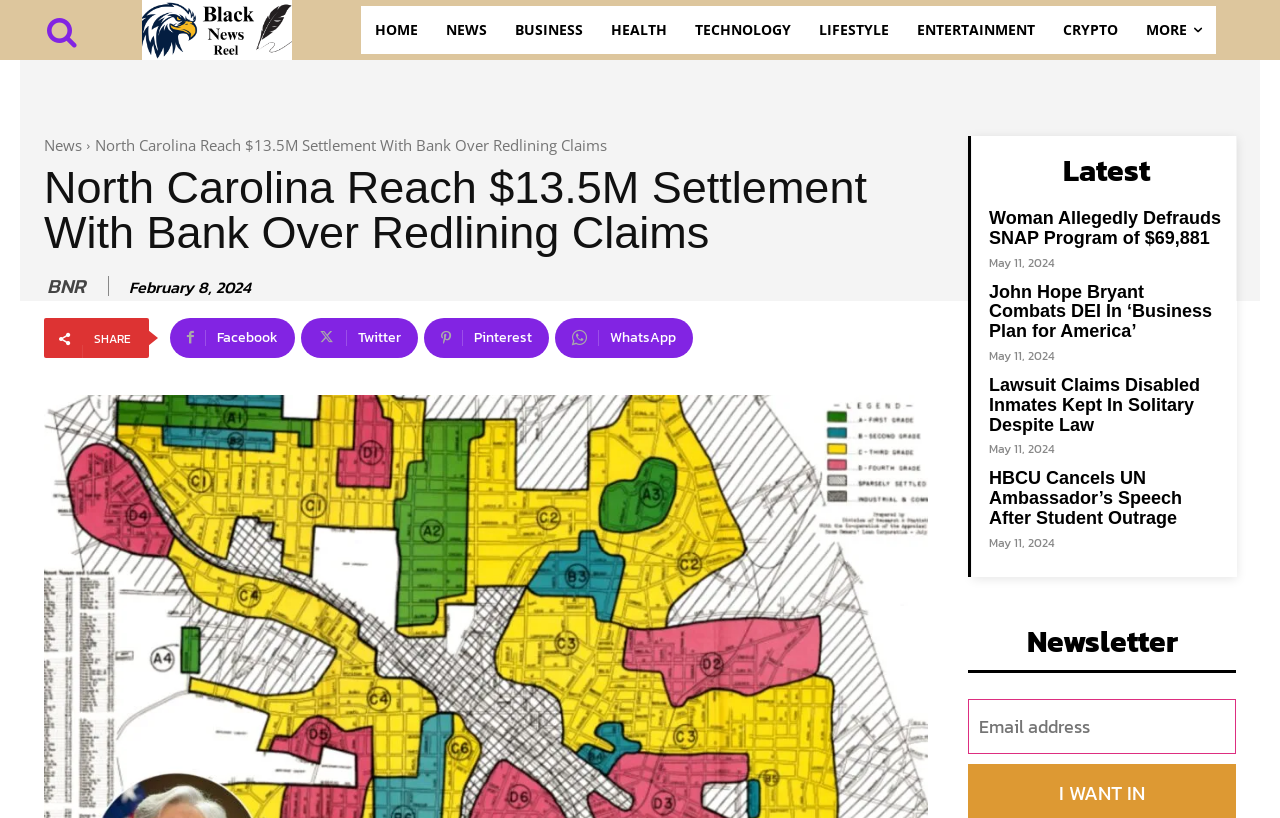Determine the bounding box coordinates for the region that must be clicked to execute the following instruction: "Read the news about North Carolina Reach $13.5M Settlement With Bank Over Redlining Claims".

[0.074, 0.165, 0.474, 0.189]